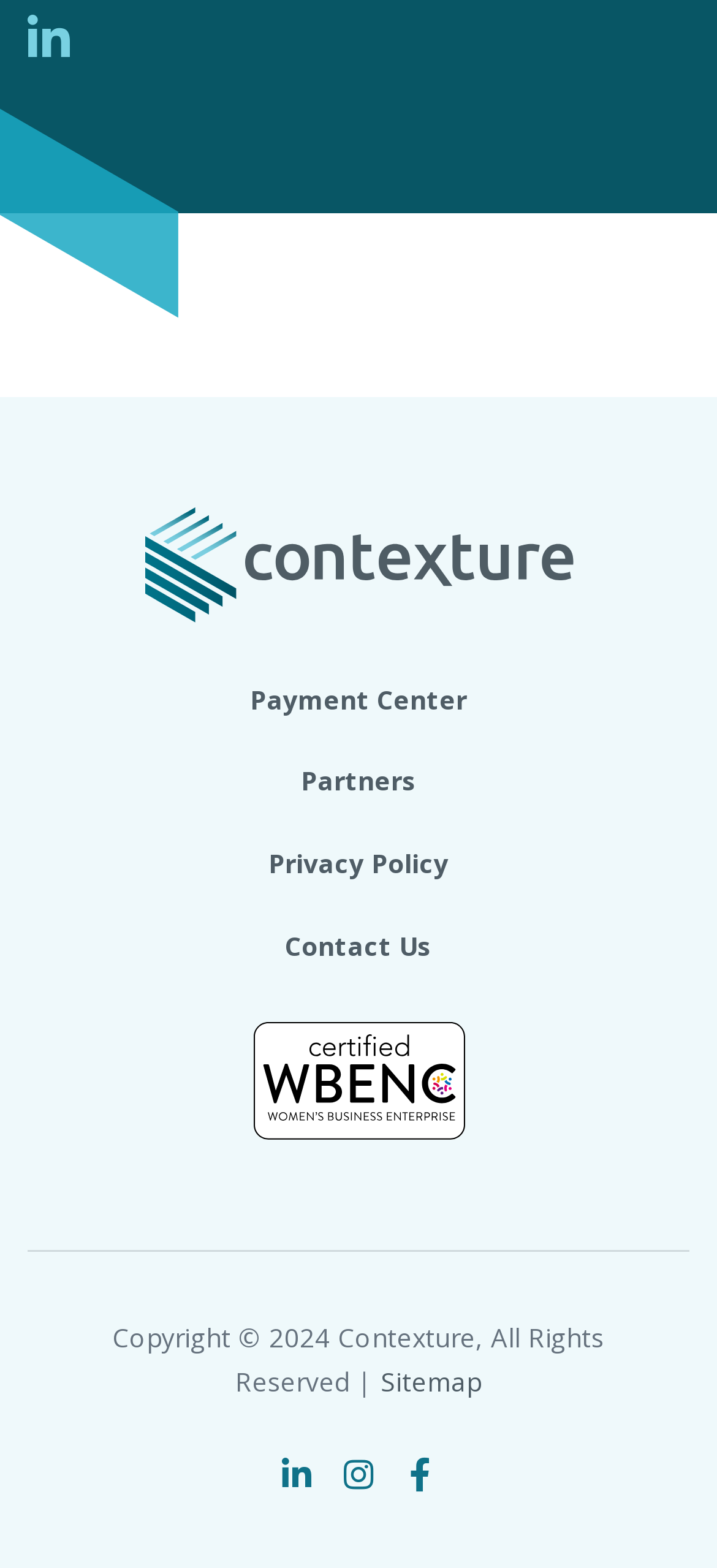Determine the bounding box coordinates of the clickable region to carry out the instruction: "visit LinkedIn".

[0.038, 0.003, 0.098, 0.045]